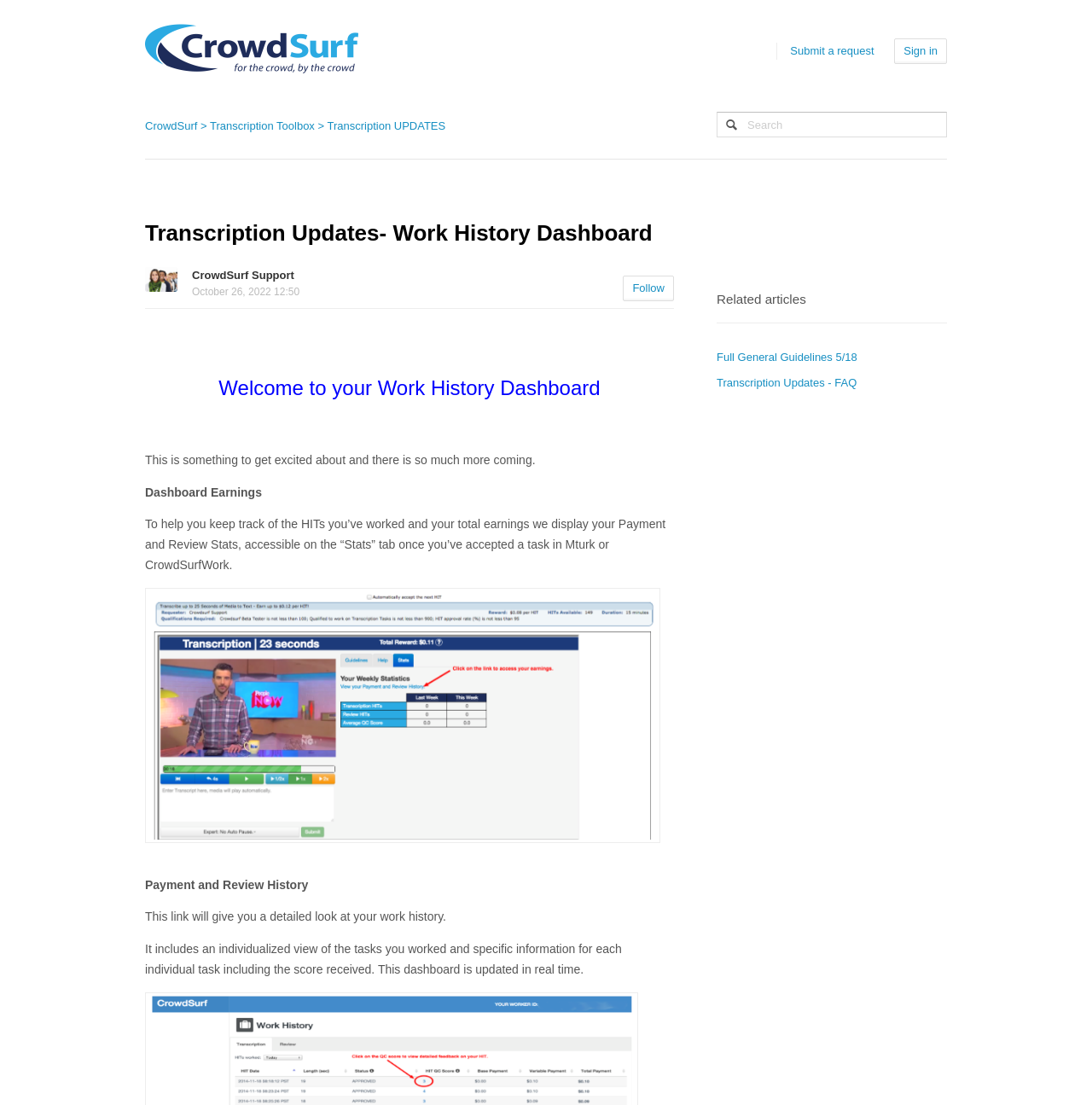What is the topic of the related article 'Full General Guidelines 5/18'?
Look at the image and answer the question with a single word or phrase.

General Guidelines